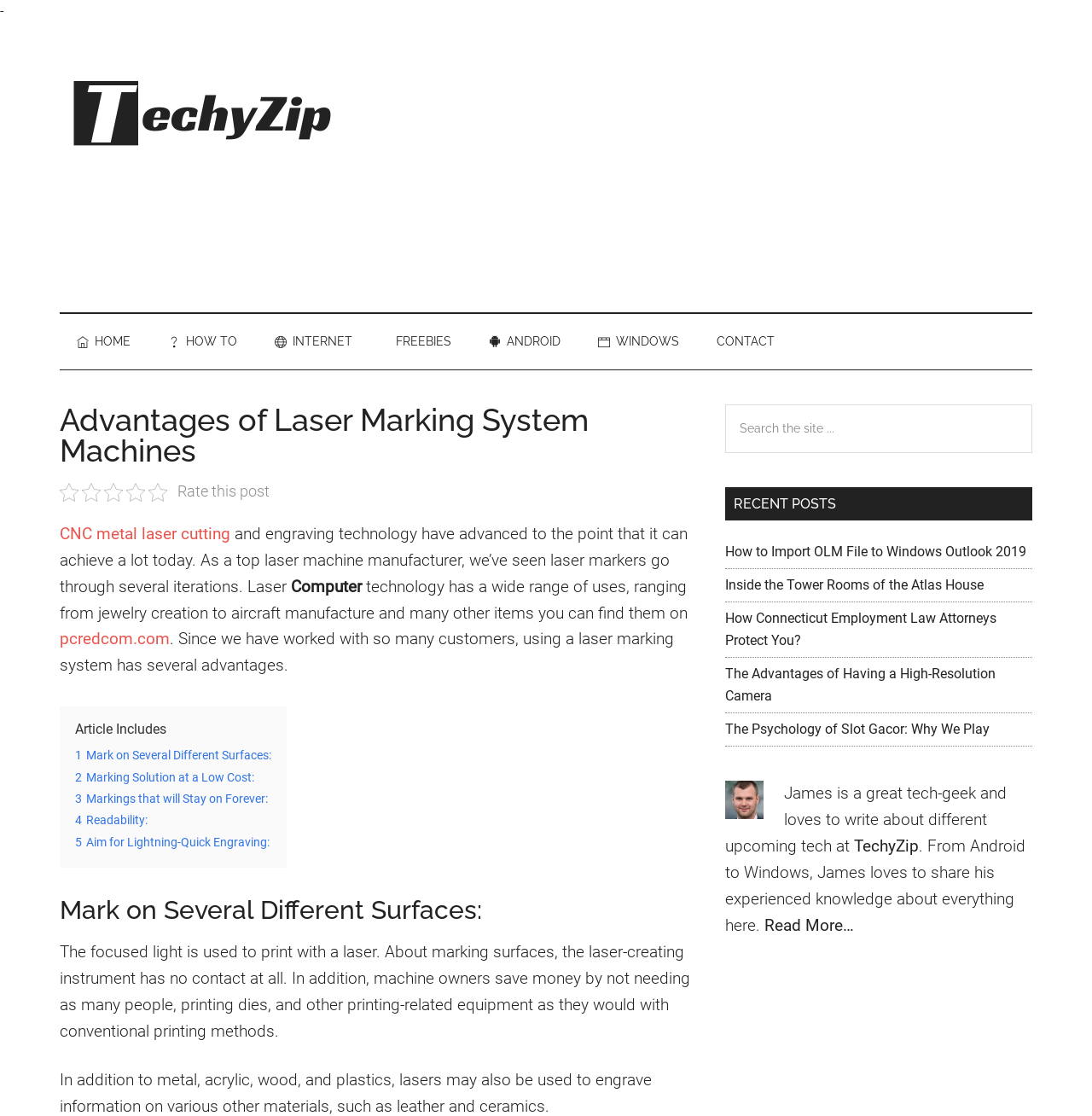Respond with a single word or phrase to the following question:
What is the purpose of the search box in the sidebar?

To search the site